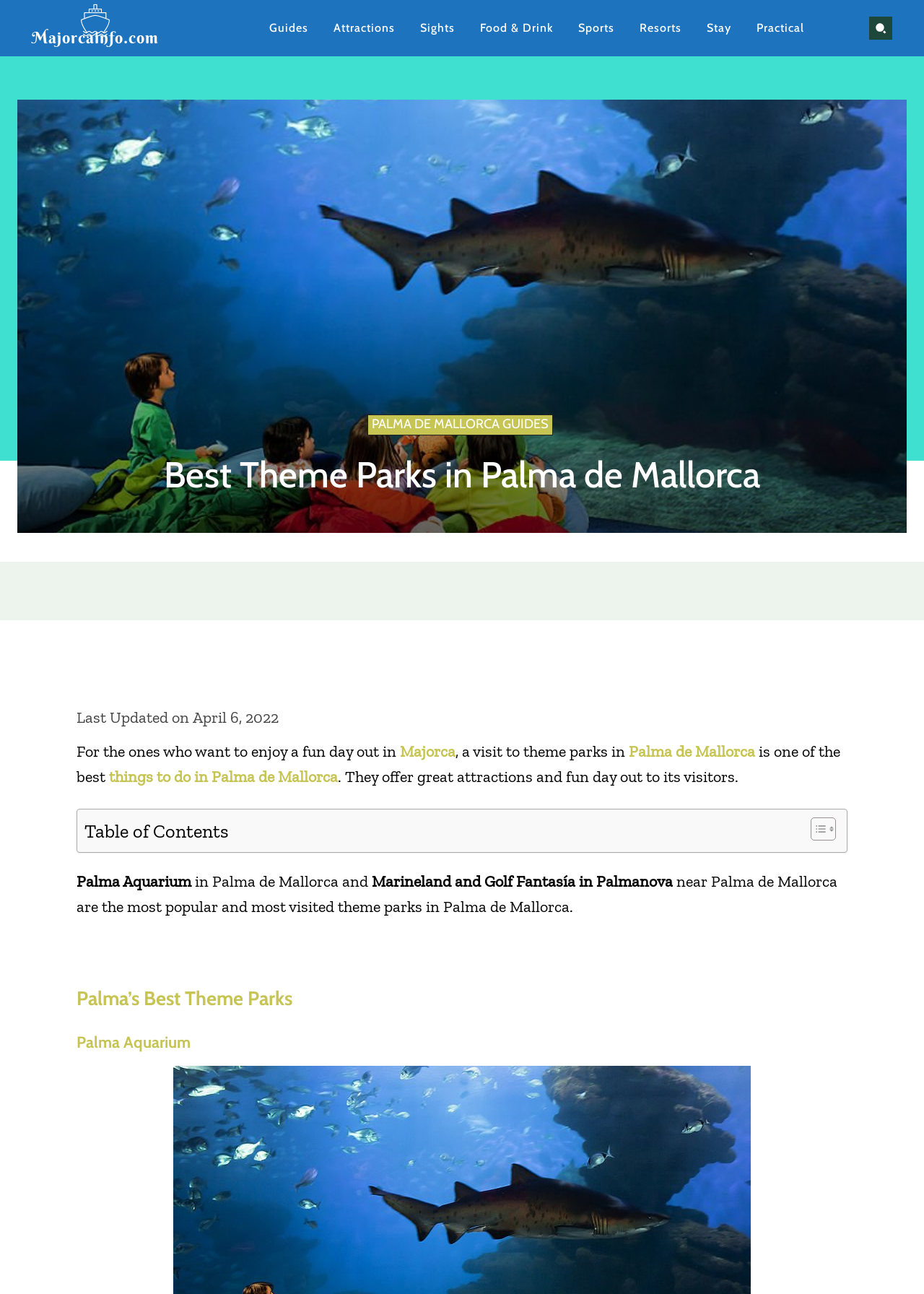What is the last updated date of the webpage?
Answer the question with a detailed explanation, including all necessary information.

The last updated date of the webpage is mentioned at the top of the webpage, below the main heading, as 'Last Updated on April 6, 2022'.